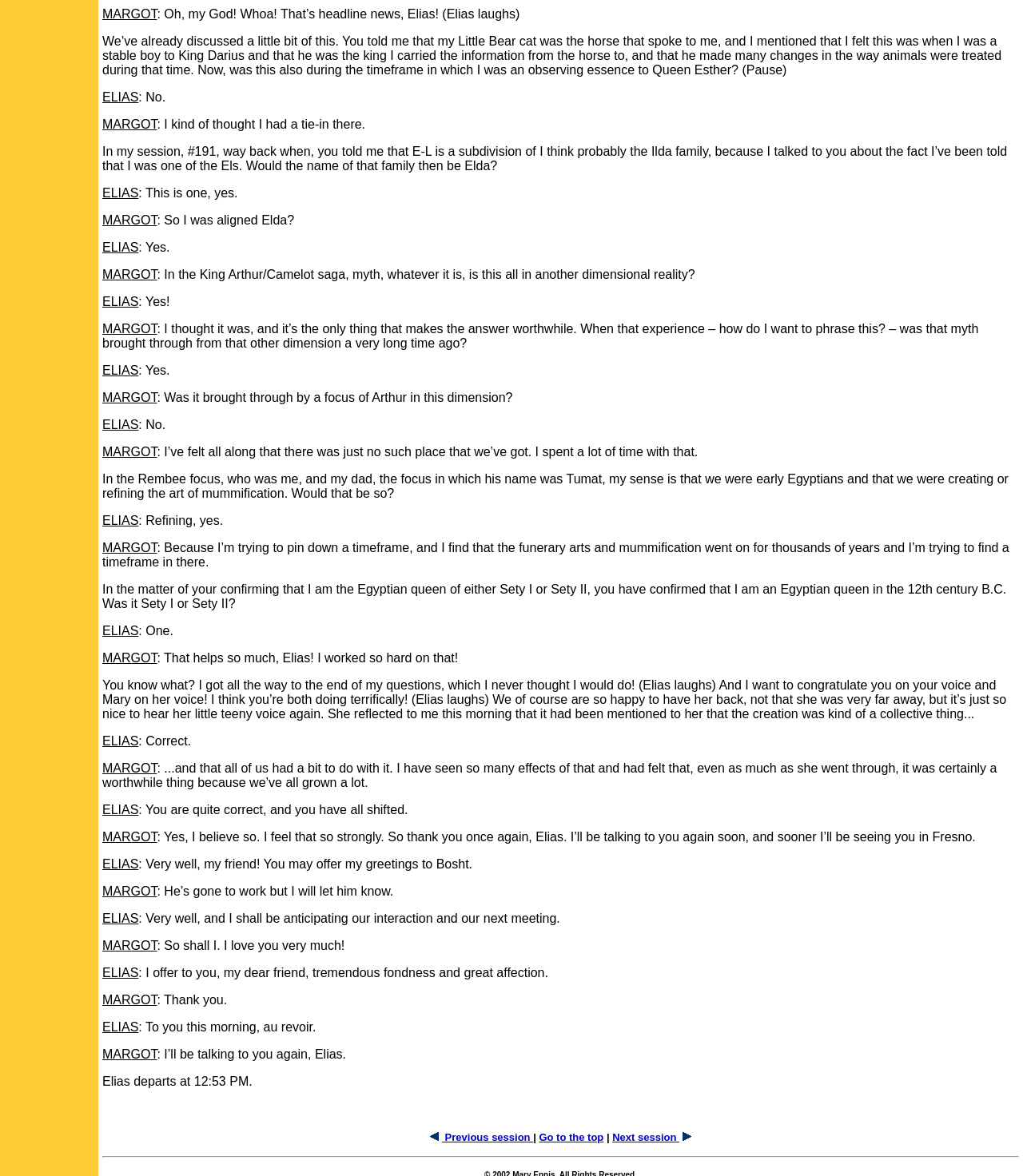Provide a brief response to the question below using one word or phrase:
What is the relationship between Margot and Elias?

Friend